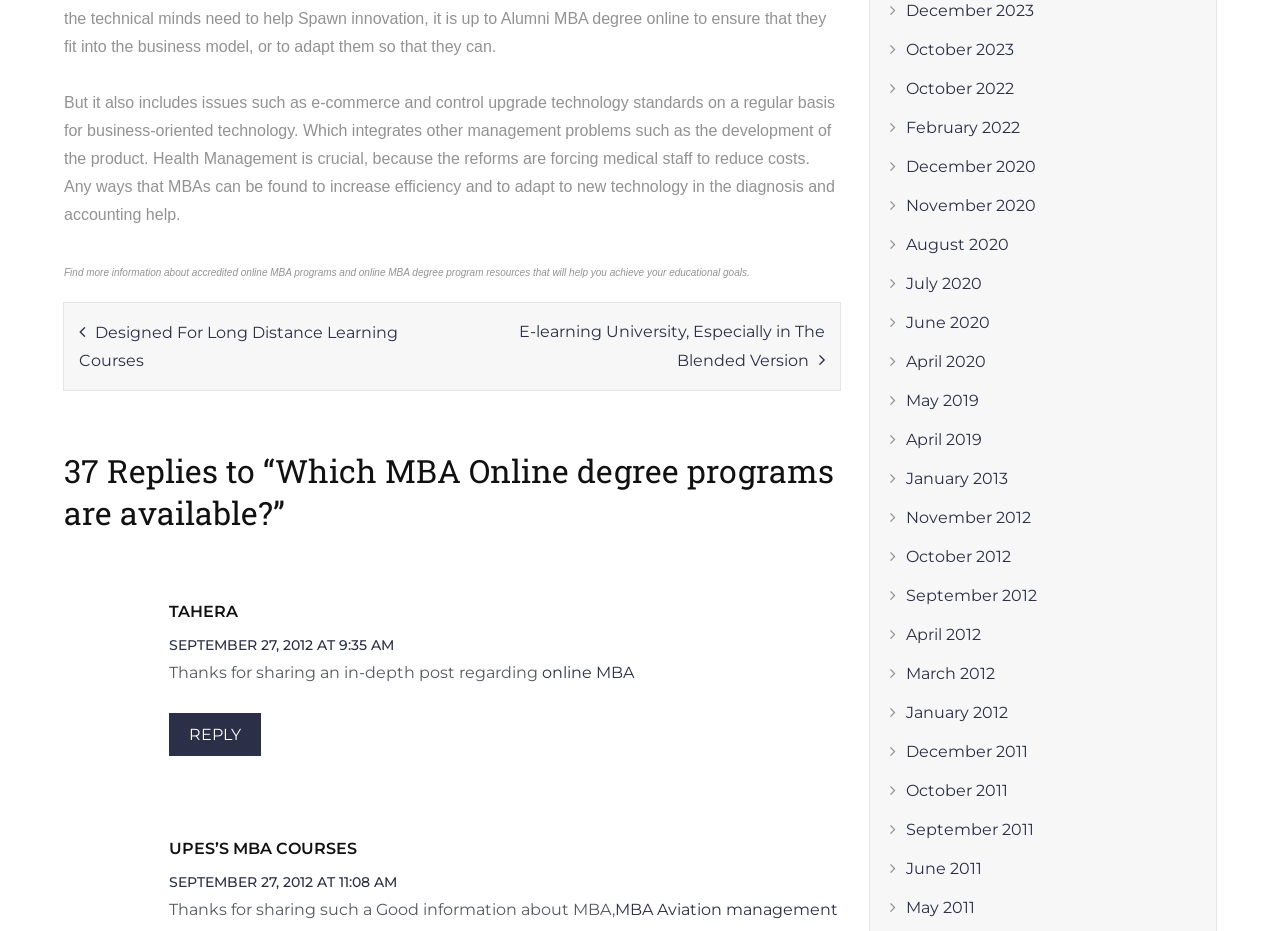Given the element description: "November 2012", predict the bounding box coordinates of the UI element it refers to, using four float numbers between 0 and 1, i.e., [left, top, right, bottom].

[0.708, 0.546, 0.806, 0.566]